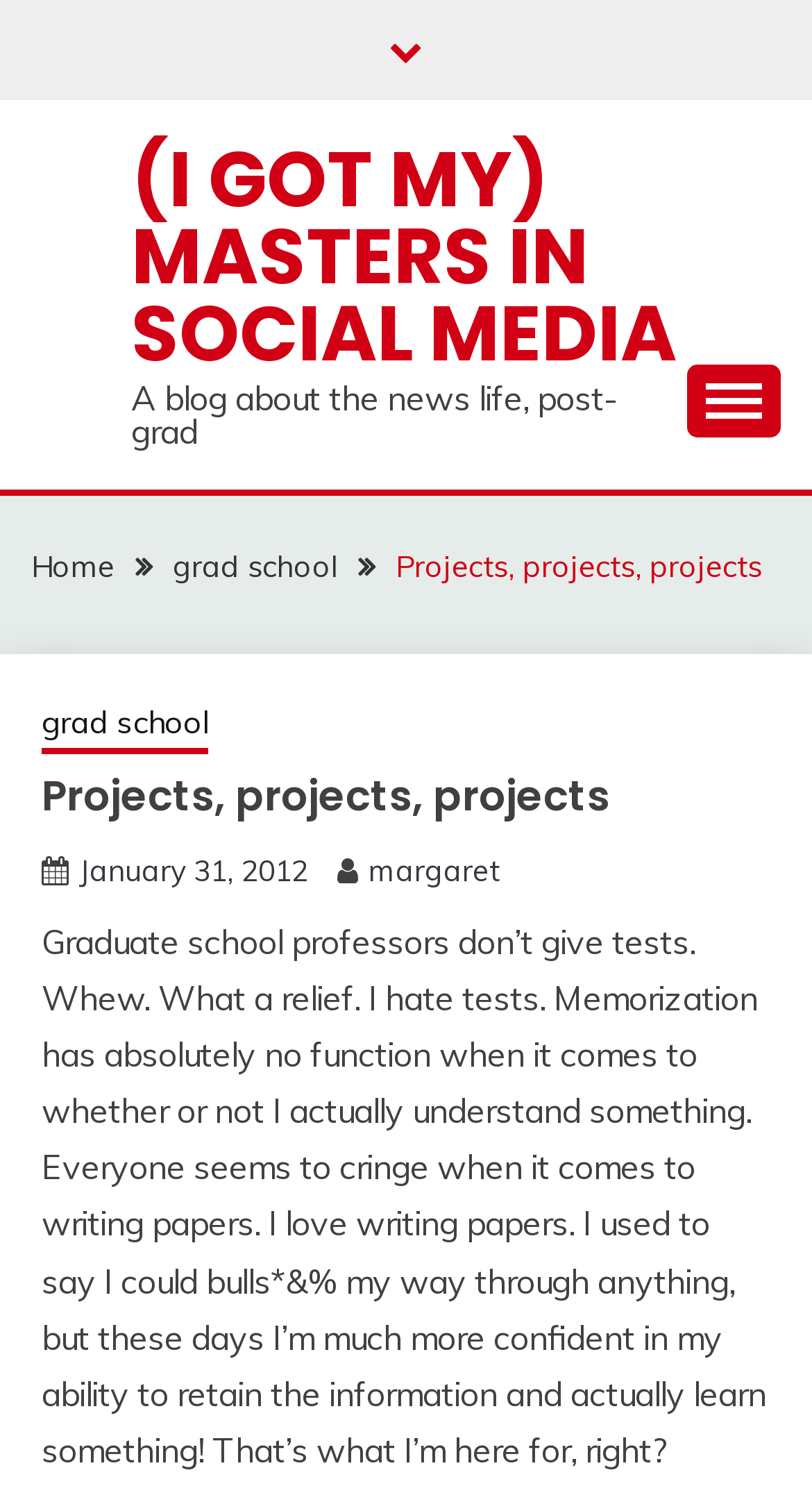Specify the bounding box coordinates of the area to click in order to follow the given instruction: "Click the 'Home' link."

[0.038, 0.368, 0.141, 0.393]